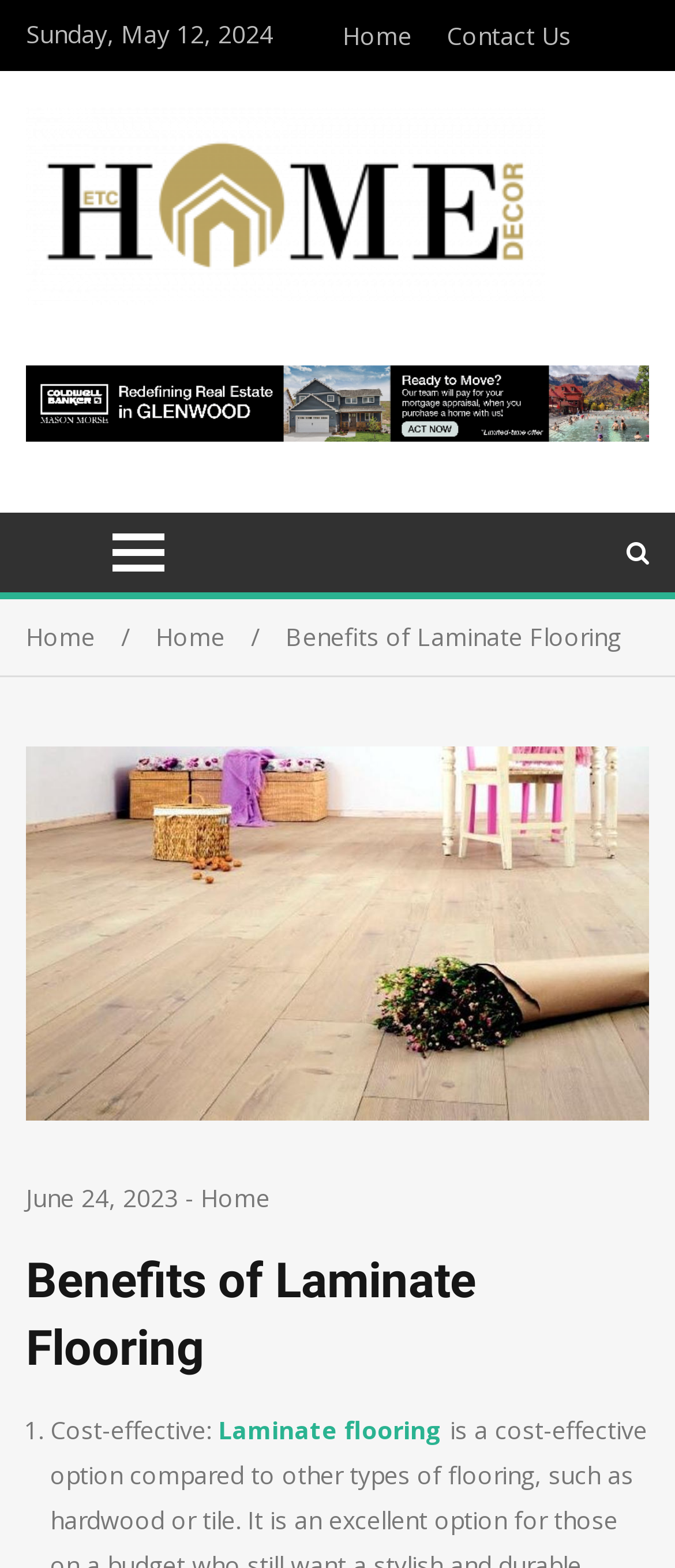Using the provided element description: "alt="Etc Home Decor"", determine the bounding box coordinates of the corresponding UI element in the screenshot.

[0.038, 0.178, 0.808, 0.199]